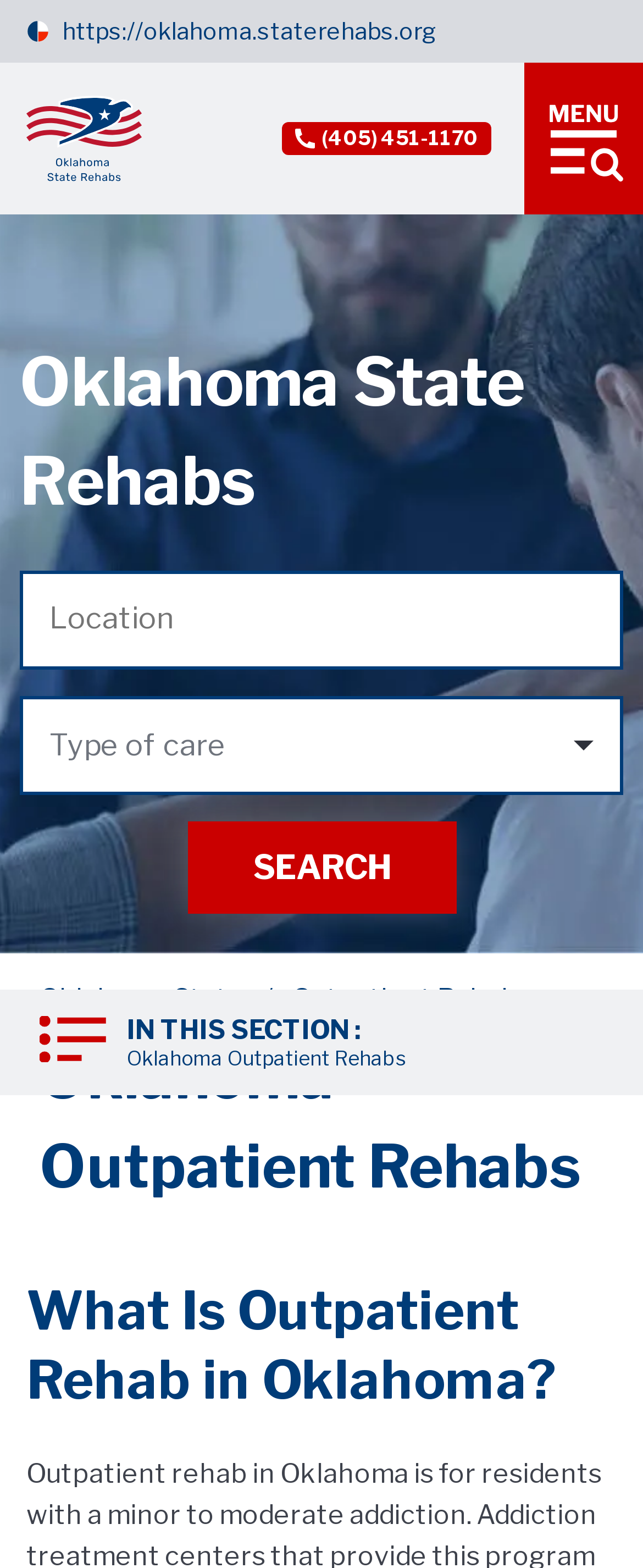Reply to the question with a single word or phrase:
What is the phone number displayed on the webpage?

(405) 451-1170